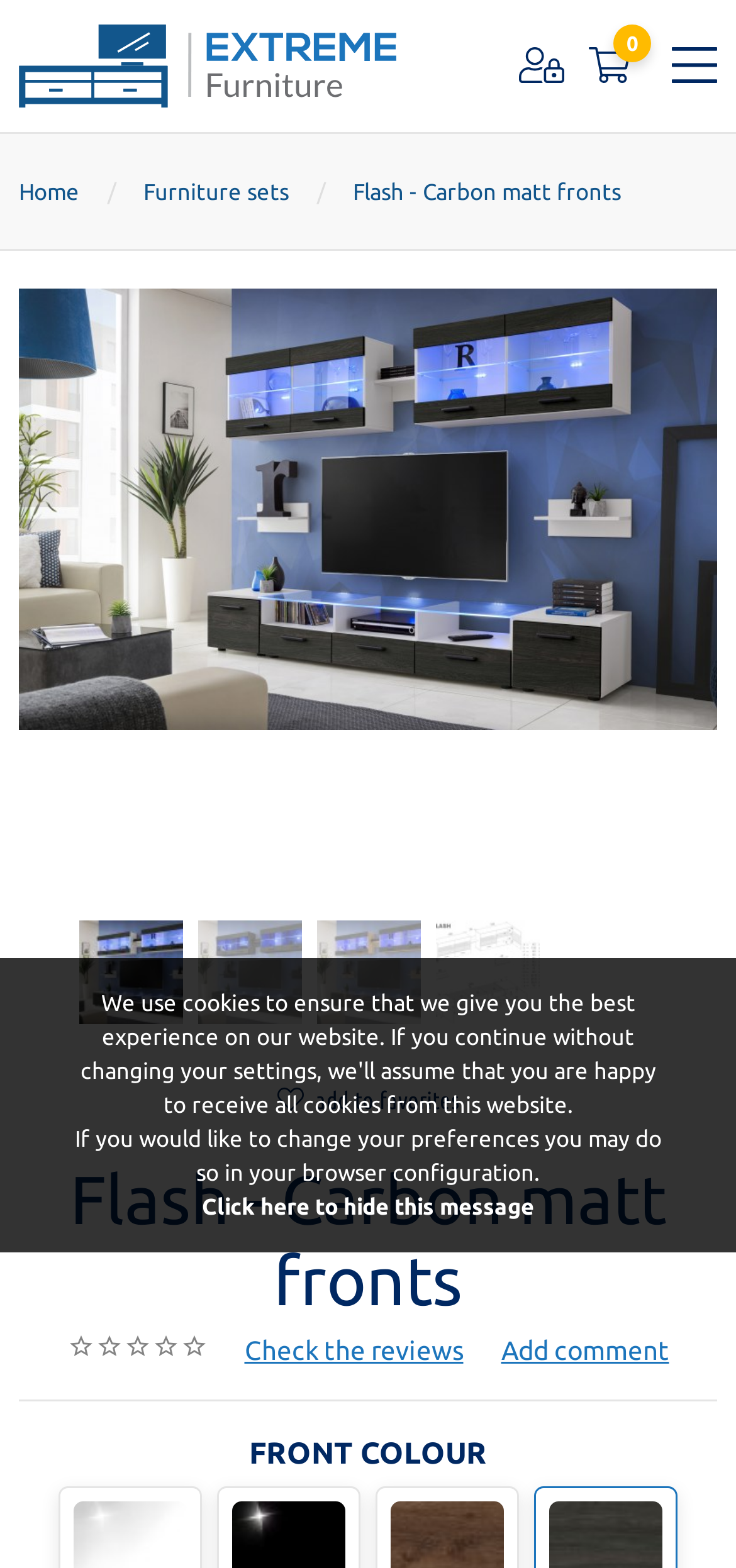Refer to the image and provide an in-depth answer to the question: 
What is the position of the 'Sign in' link?

I determined the answer by looking at the bounding box coordinates of the 'Sign in' link element, which has a high x1 value and a low y1 value, indicating that it is located at the top right of the webpage.